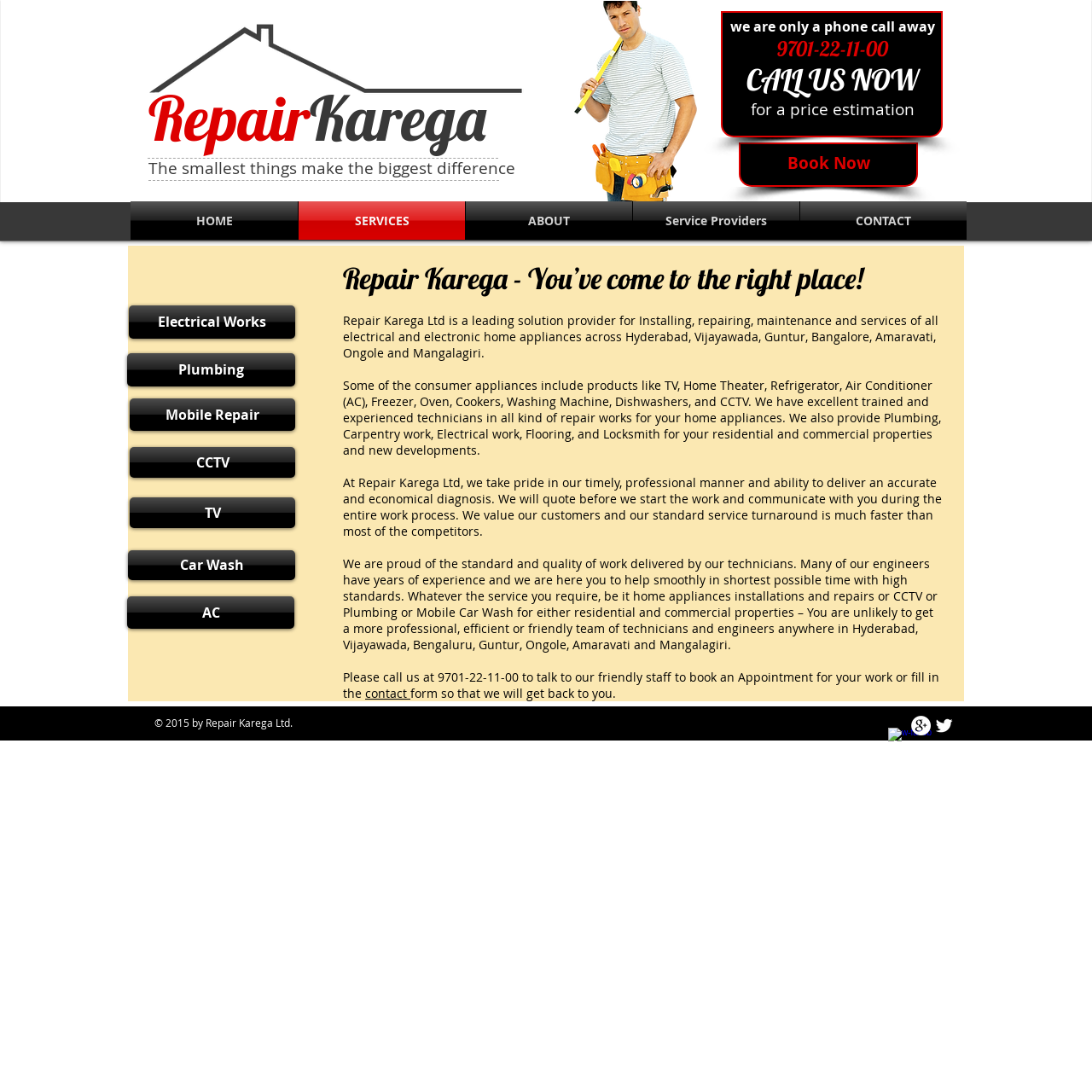Specify the bounding box coordinates for the region that must be clicked to perform the given instruction: "Call the phone number".

[0.401, 0.612, 0.475, 0.627]